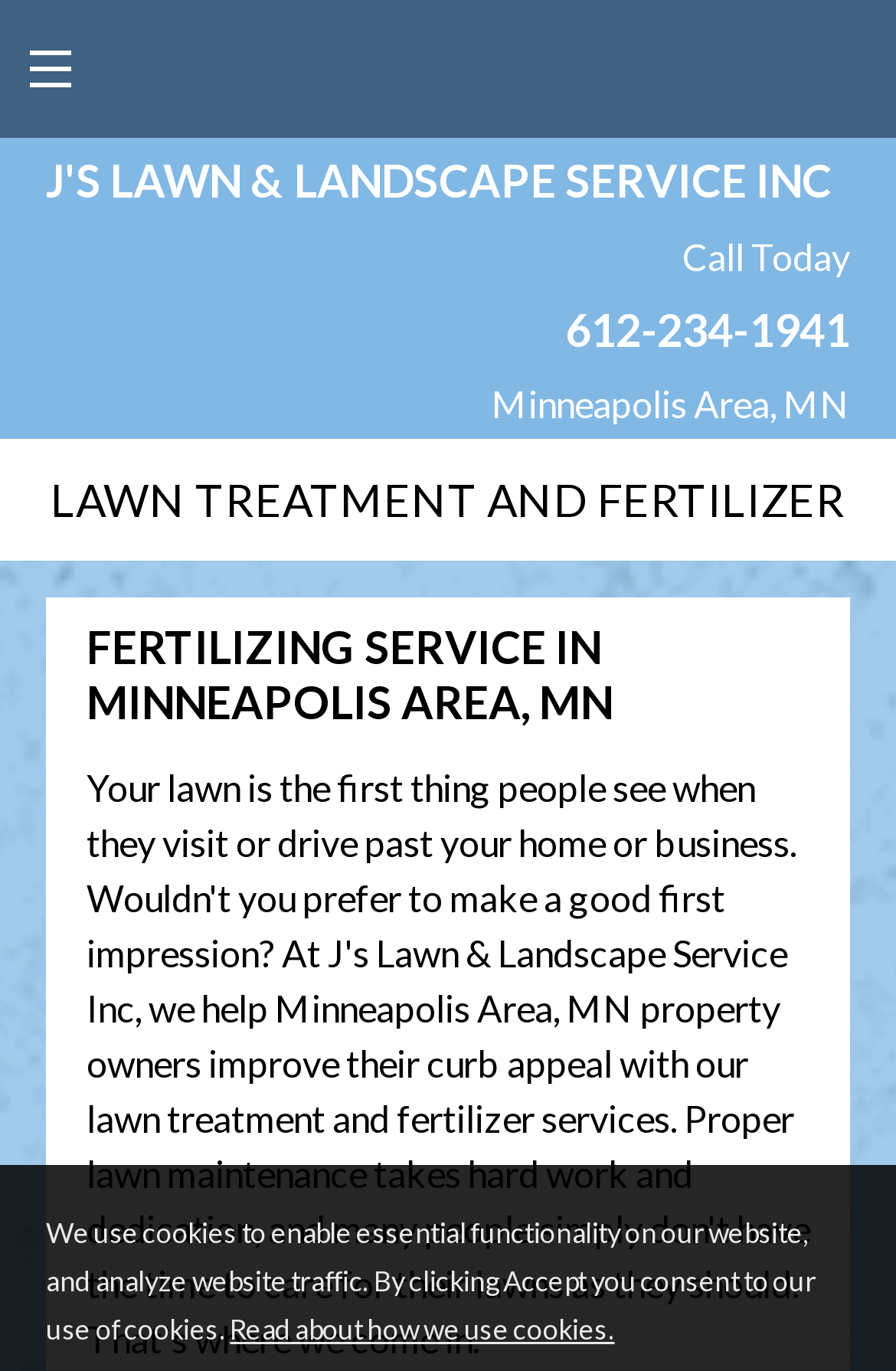Please provide a comprehensive answer to the question below using the information from the image: What area does Js Lawn & Landscape Service Inc serve?

I found the area served by looking at the static text element that contains the location, which is 'Minneapolis Area, MN'. This element is located below the phone number and company name.